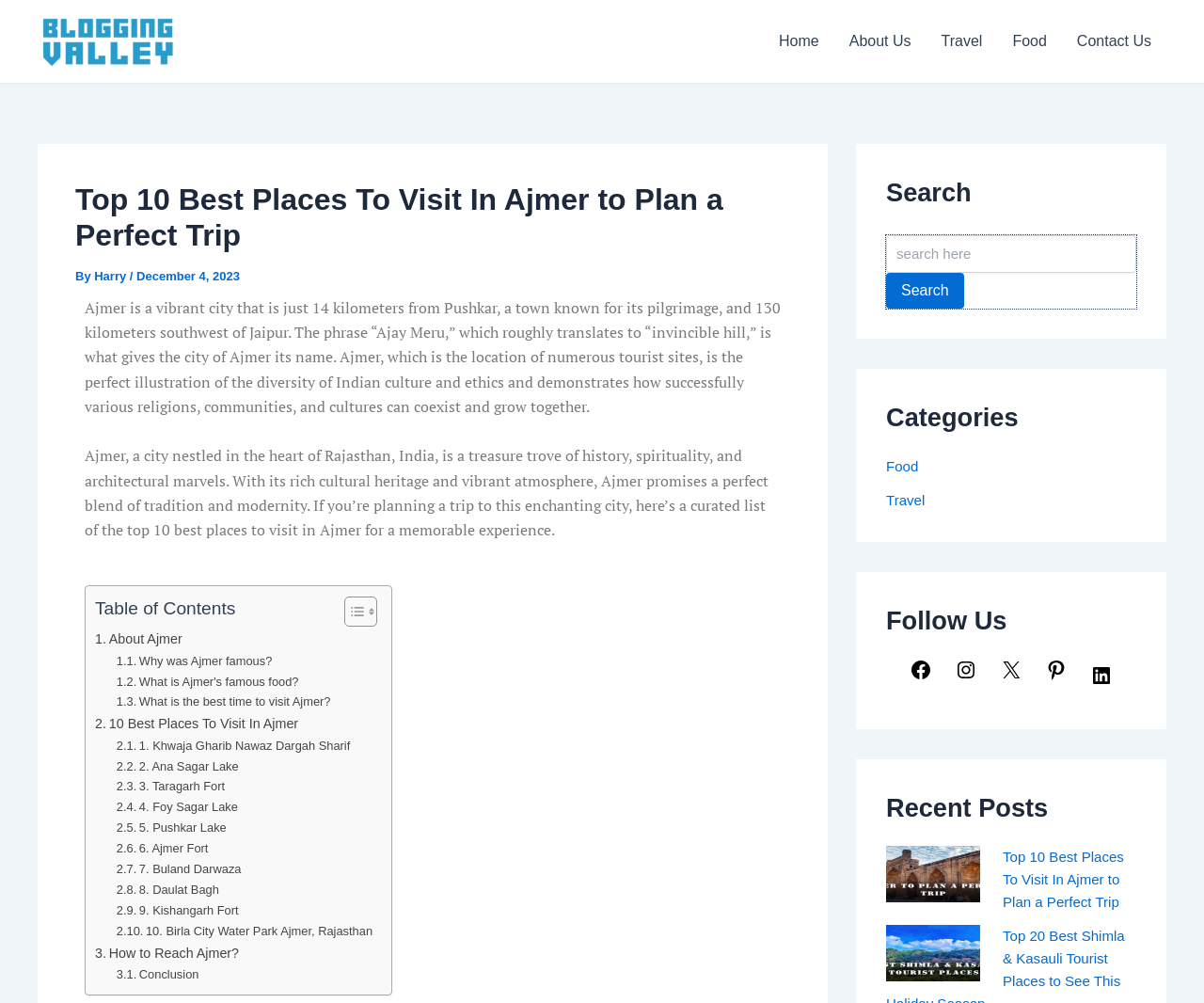Observe the image and answer the following question in detail: How many images are on the webpage?

I counted the images on the webpage, including the logo image, the image in the search box, and the three images in the 'Recent Posts' section, totaling 5 images.